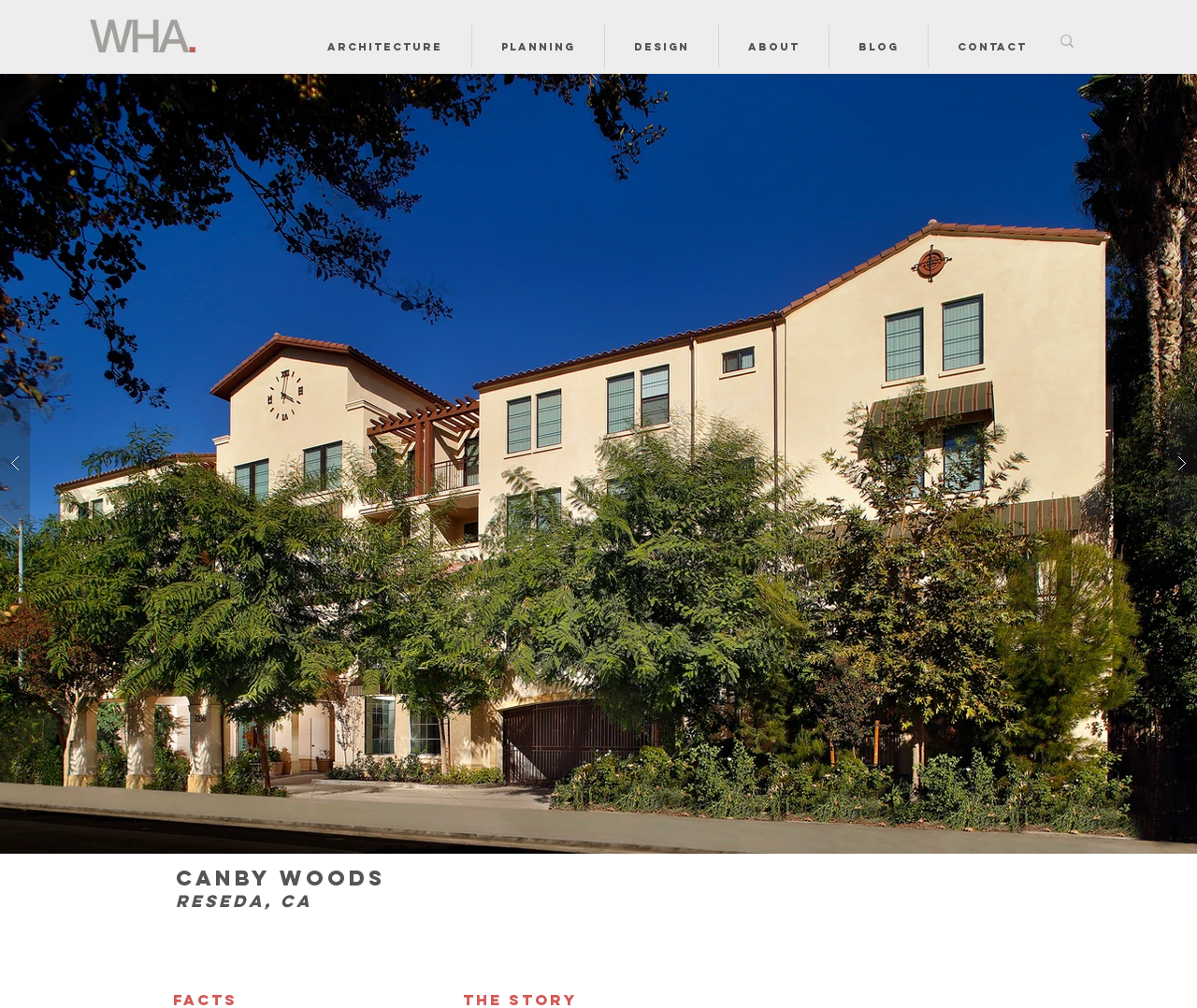What is the purpose of the button with the 'play' icon?
Carefully analyze the image and provide a thorough answer to the question.

I found the answer by looking at the slideshow gallery region, where there is a button with the 'play' icon, indicating that it is used to play the slideshow.